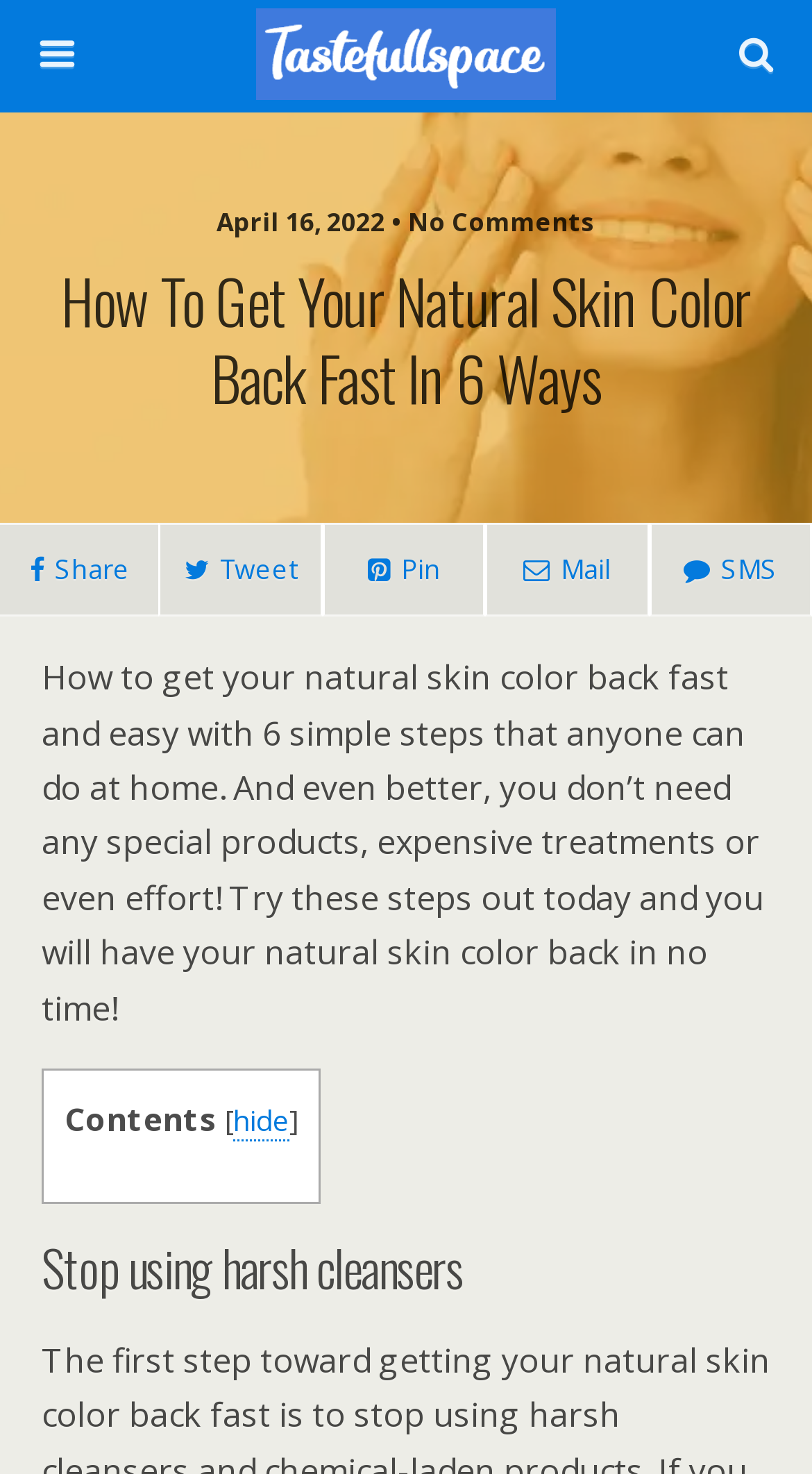Summarize the webpage with intricate details.

The webpage is about a skincare guide, specifically on how to get one's natural skin color back fast and easily. At the top left corner, there is a logo image, accompanied by a search bar with a "Search" button to the right. Below the search bar, there is a date and comment count indicator, showing "April 16, 2022 • No Comments".

The main title of the webpage, "How To Get Your Natural Skin Color Back Fast In 6 Ways", is prominently displayed in the middle of the top section. Below the title, there are four social media sharing links, including Share, Tweet, Pin, and Mail, aligned horizontally.

The main content of the webpage is a descriptive paragraph that summarizes the guide, stating that it can be achieved with 6 simple steps at home without special products or effort. This paragraph is located below the social media links.

On the right side of the main content, there is a table of contents section, marked with a "Contents" label, and a "hide" link below it. The table of contents is not fully expanded, but it likely lists the 6 steps mentioned in the guide.

Finally, the first step of the guide, "Stop using harsh cleansers", is displayed as a heading below the main content and table of contents section.